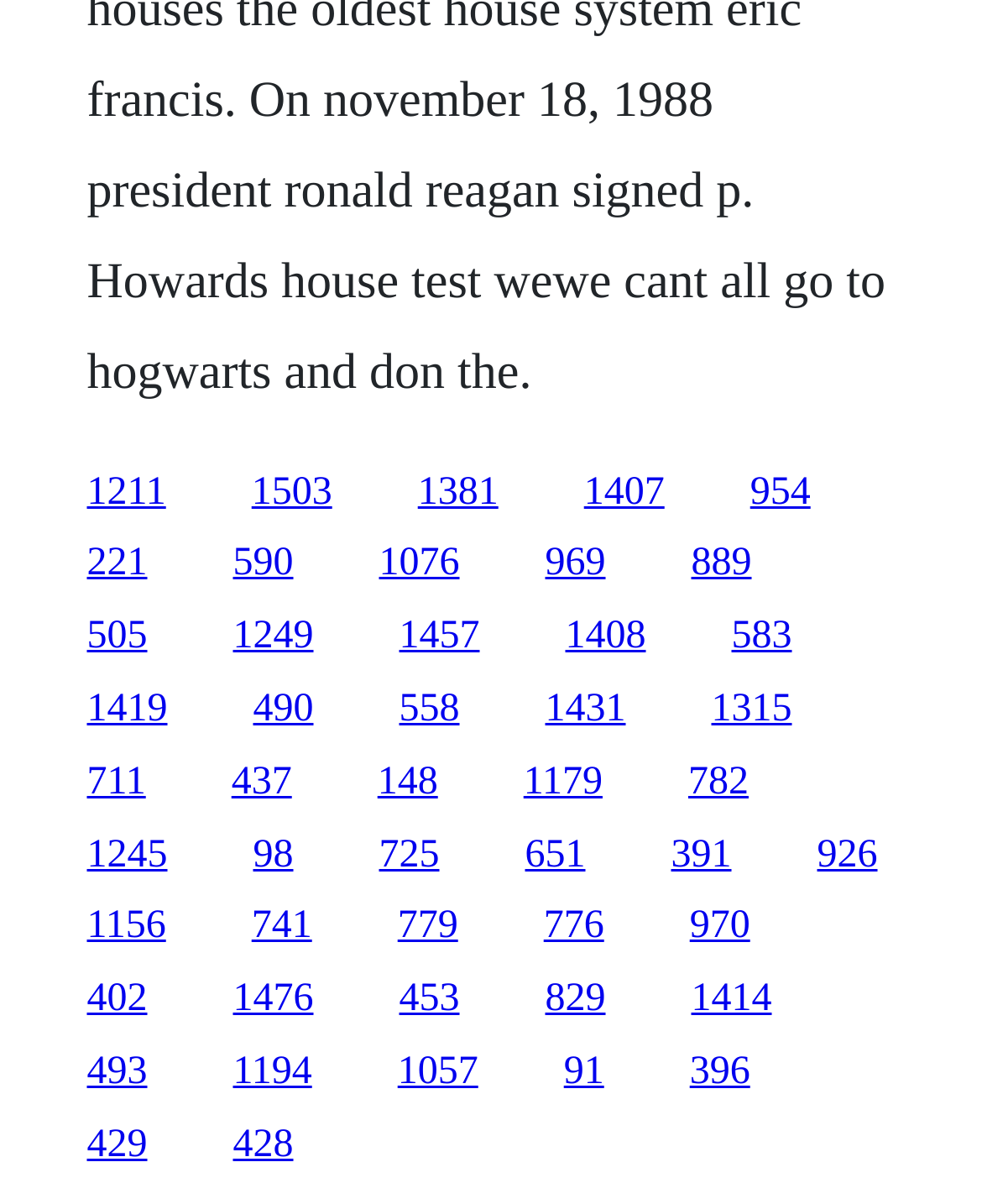Identify the bounding box coordinates for the region of the element that should be clicked to carry out the instruction: "follow the tenth link". The bounding box coordinates should be four float numbers between 0 and 1, i.e., [left, top, right, bottom].

[0.555, 0.451, 0.617, 0.486]